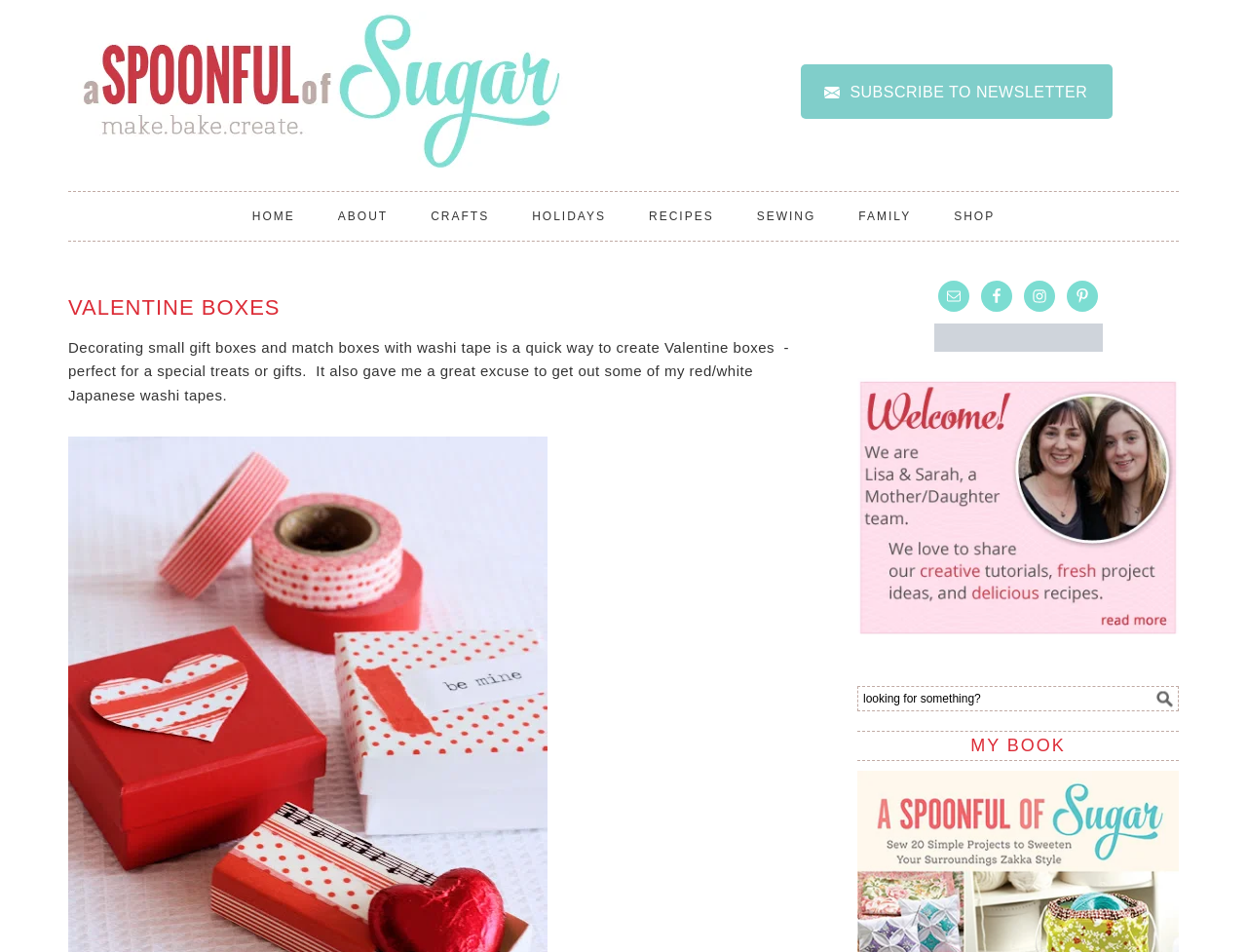Provide a thorough description of this webpage.

The webpage is about Valentine Boxes, a craft project for decorating small gift boxes and match boxes with washi tape. At the top left, there is a link to "A SPOONFUL OF SUGAR", which is likely the website's title. Next to it, there is a small image. Below these elements, there is a navigation menu with links to "HOME", "ABOUT", "CRAFTS", "HOLIDAYS", "RECIPES", "SEWING", and "FAMILY". 

On the right side of the navigation menu, there is a "SUBSCRIBE TO NEWSLETTER" button. Below the navigation menu, there is a heading "VALENTINE BOXES" followed by a paragraph of text that explains the craft project. The text describes how to decorate small gift boxes and match boxes with washi tape to create Valentine boxes.

On the right side of the page, there are social media links to "Email", "Facebook", "Instagram", "Pinterest", and "Follow on Bloglovin'". Each link has a corresponding image. Below these links, there is a search bar with a "Search" button. 

At the bottom of the page, there is a heading "MY BOOK" and a large image that takes up most of the width of the page.